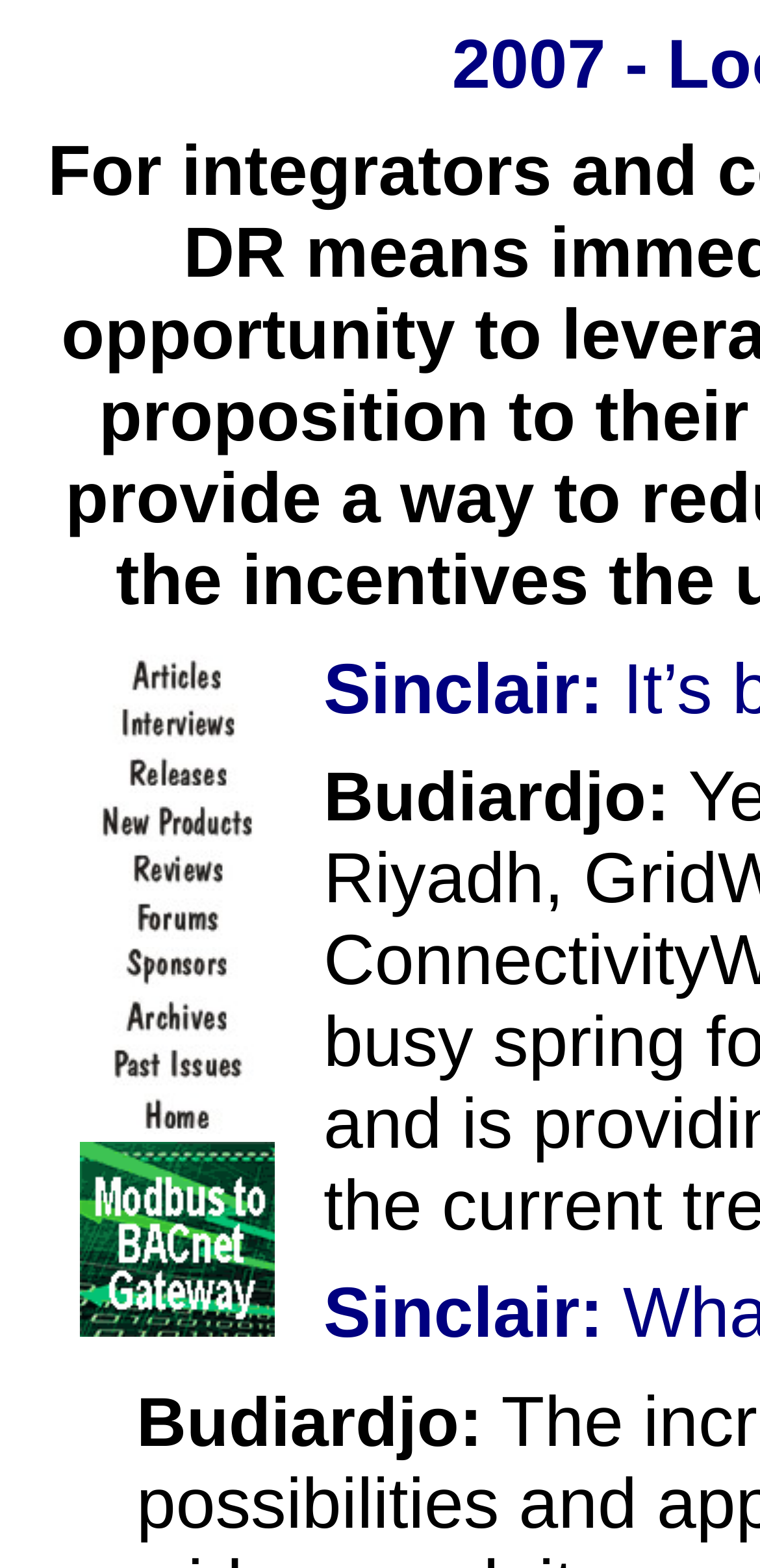How many links are there in the category list?
We need a detailed and meticulous answer to the question.

I counted the number of link elements inside the LayoutTableCell elements, each representing a category. There are 9 links, one for each category.